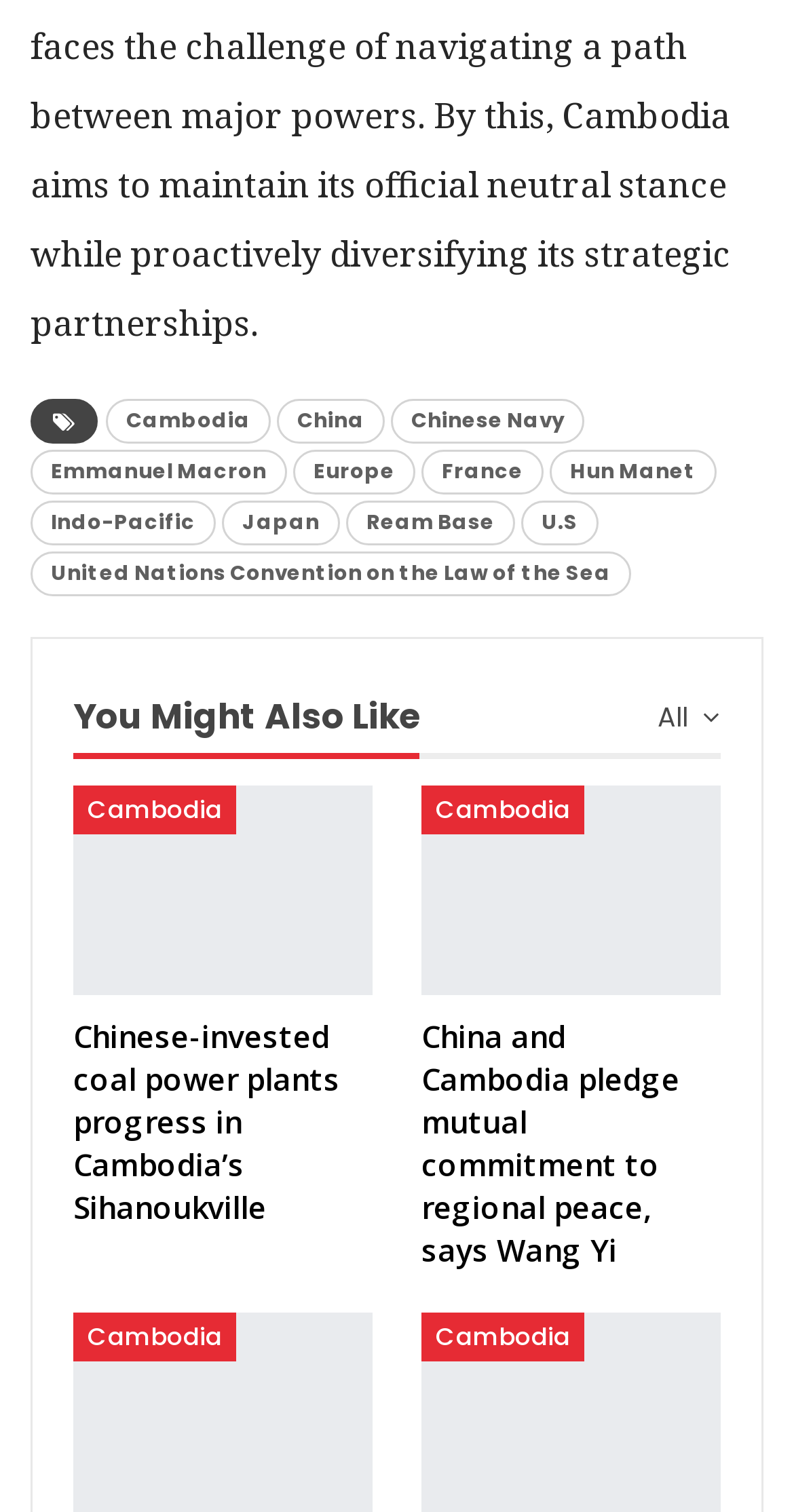What is the name of the base mentioned?
Using the image as a reference, deliver a detailed and thorough answer to the question.

I found a link with the name 'Ream Base', which is likely a military base, suggesting that it is the base mentioned in the article.